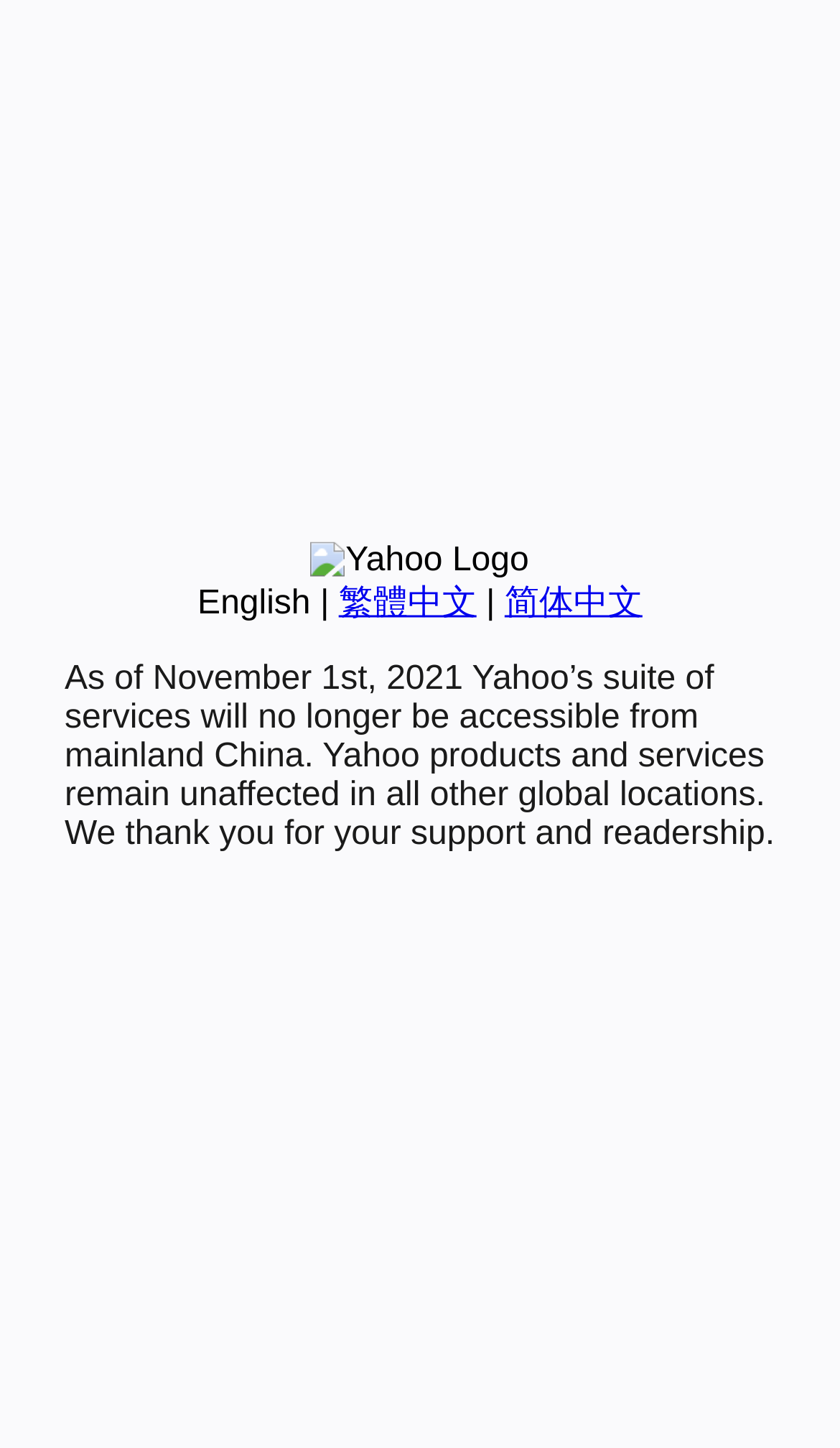Determine the bounding box for the described UI element: "Contact Us".

None